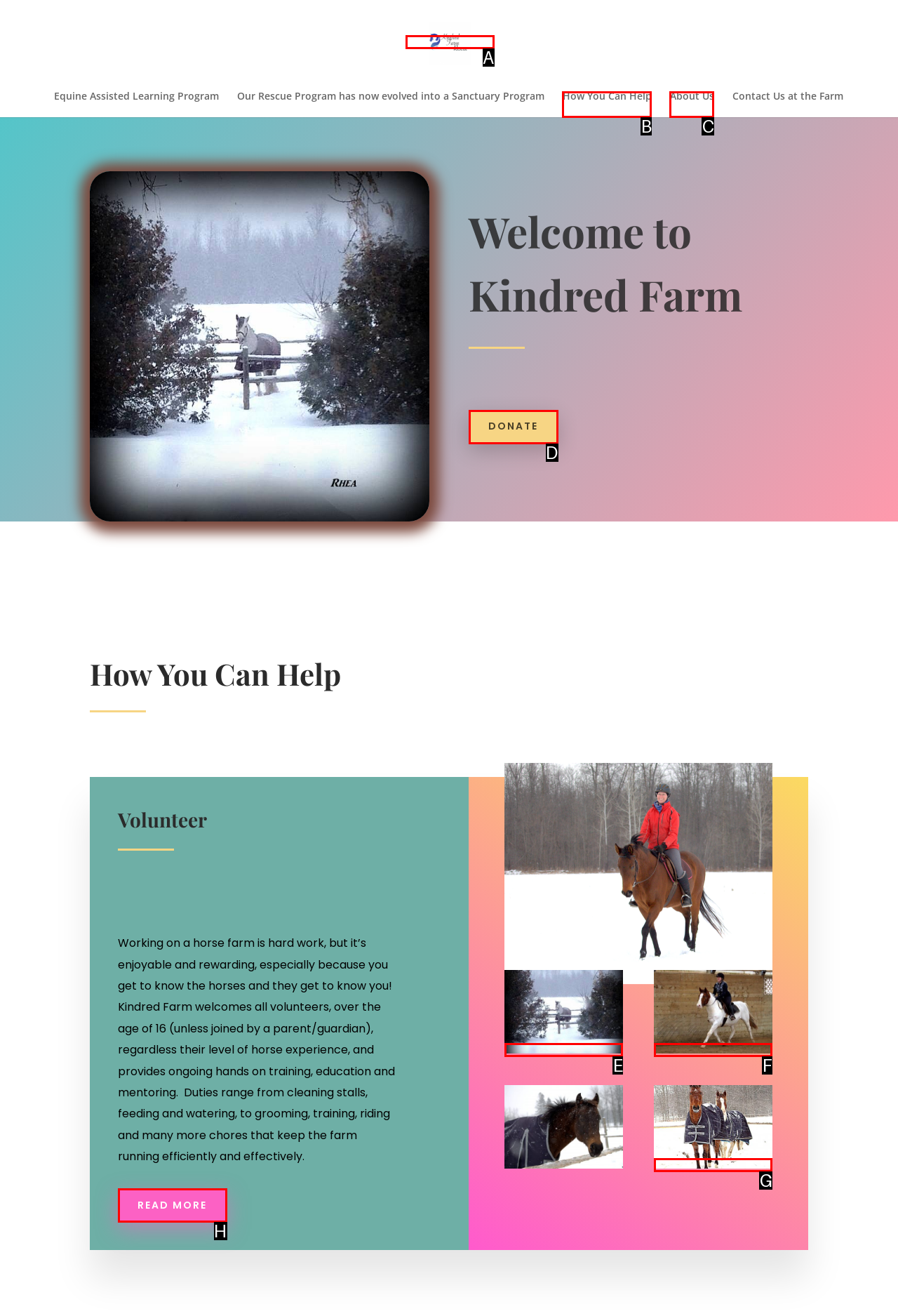Identify the correct HTML element to click to accomplish this task: Click the Kindred Farm Rescue link
Respond with the letter corresponding to the correct choice.

A